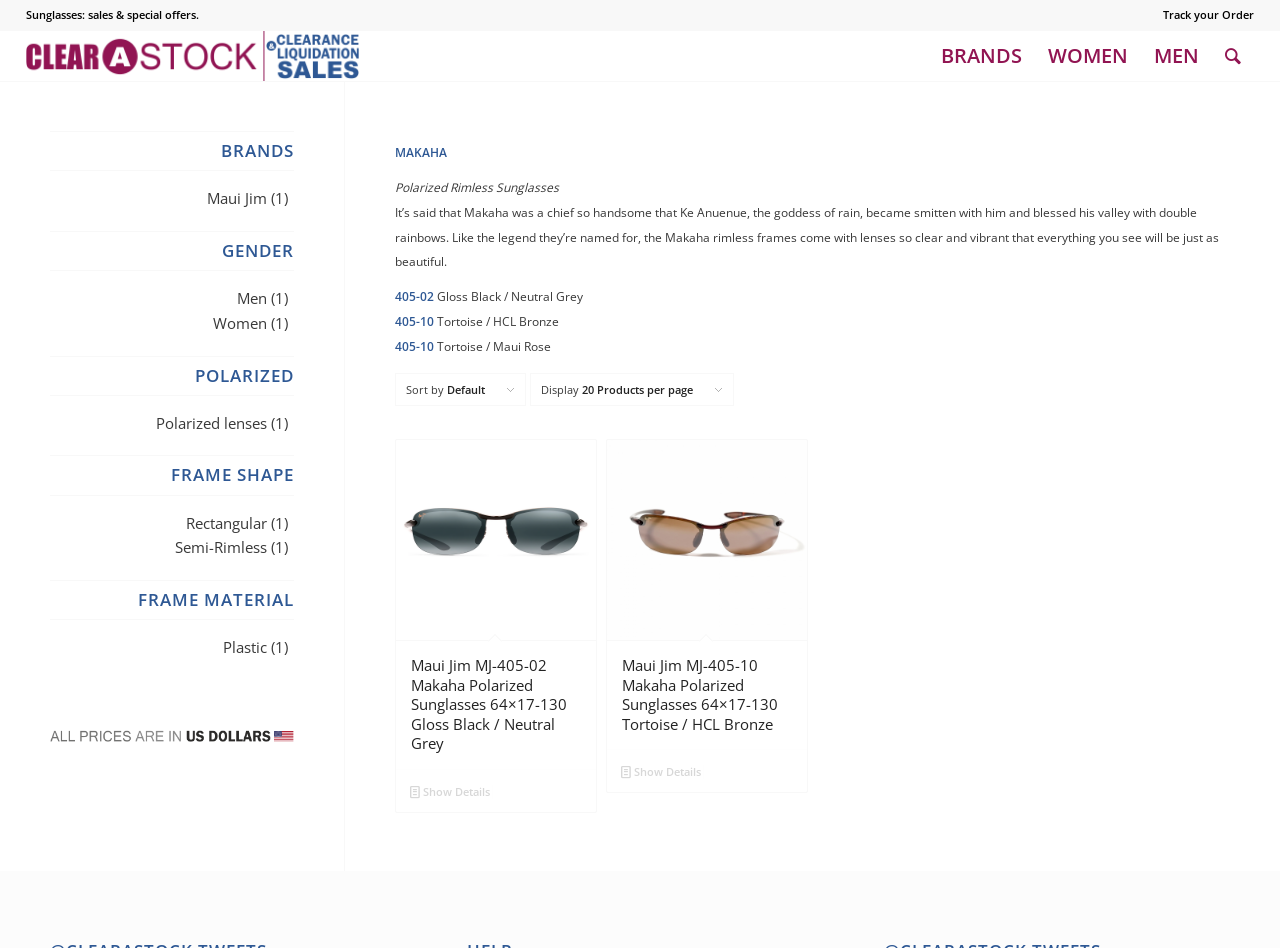Please answer the following question using a single word or phrase: 
What is the color of the frame in the first product?

Gloss Black